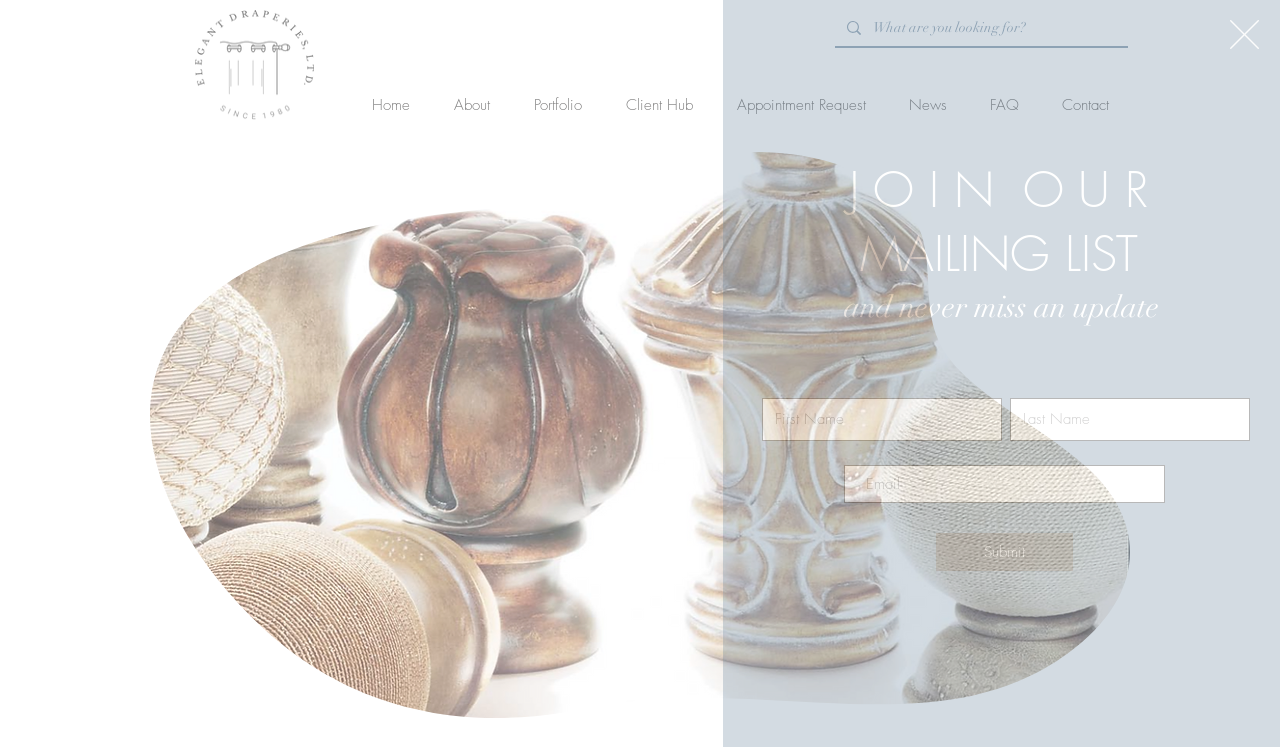Find the bounding box coordinates of the element I should click to carry out the following instruction: "view portfolio".

[0.4, 0.119, 0.472, 0.162]